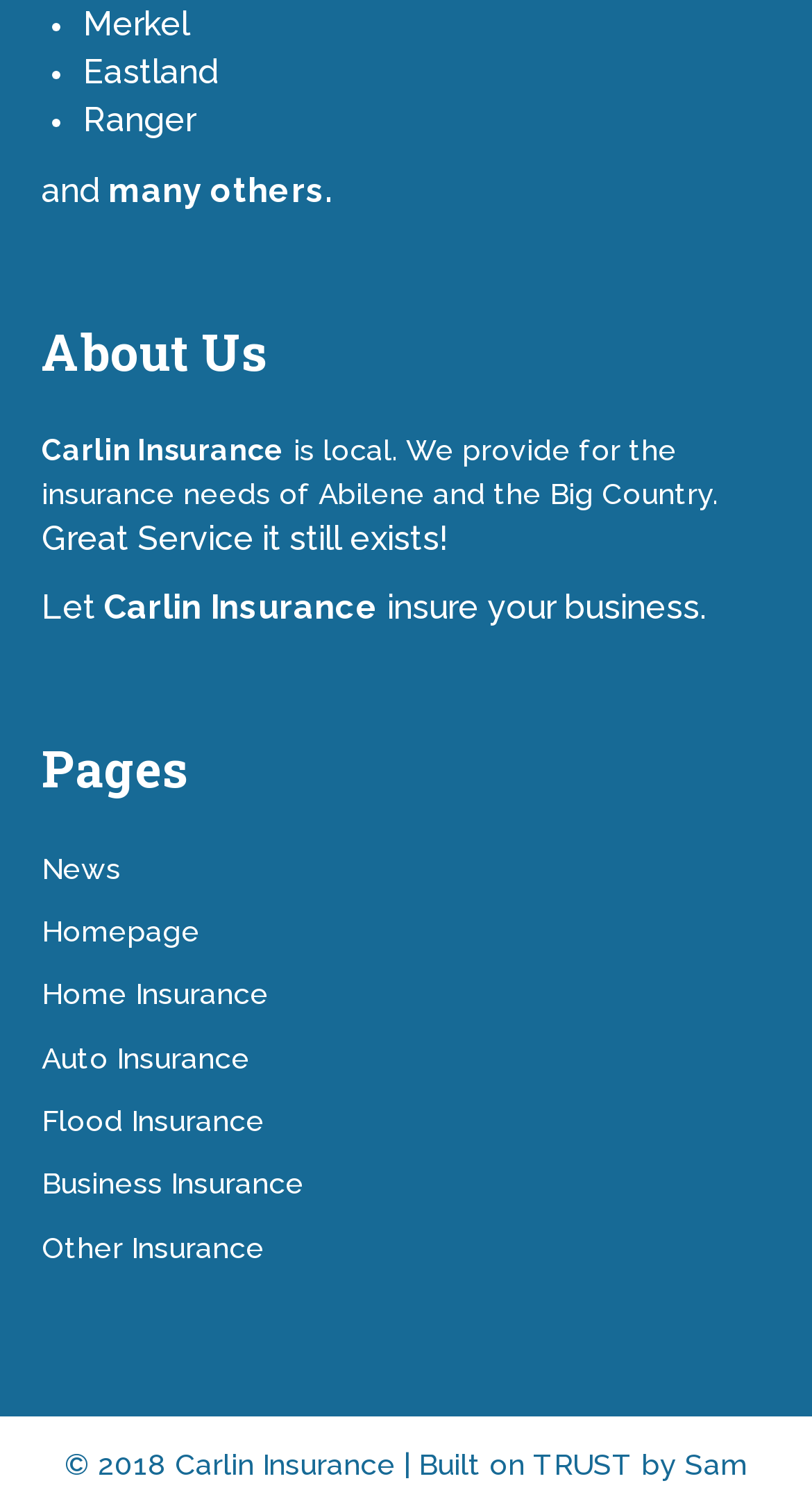Provide a single word or phrase to answer the given question: 
What types of insurance does Carlin Insurance provide?

Home, Auto, Flood, Business, Other